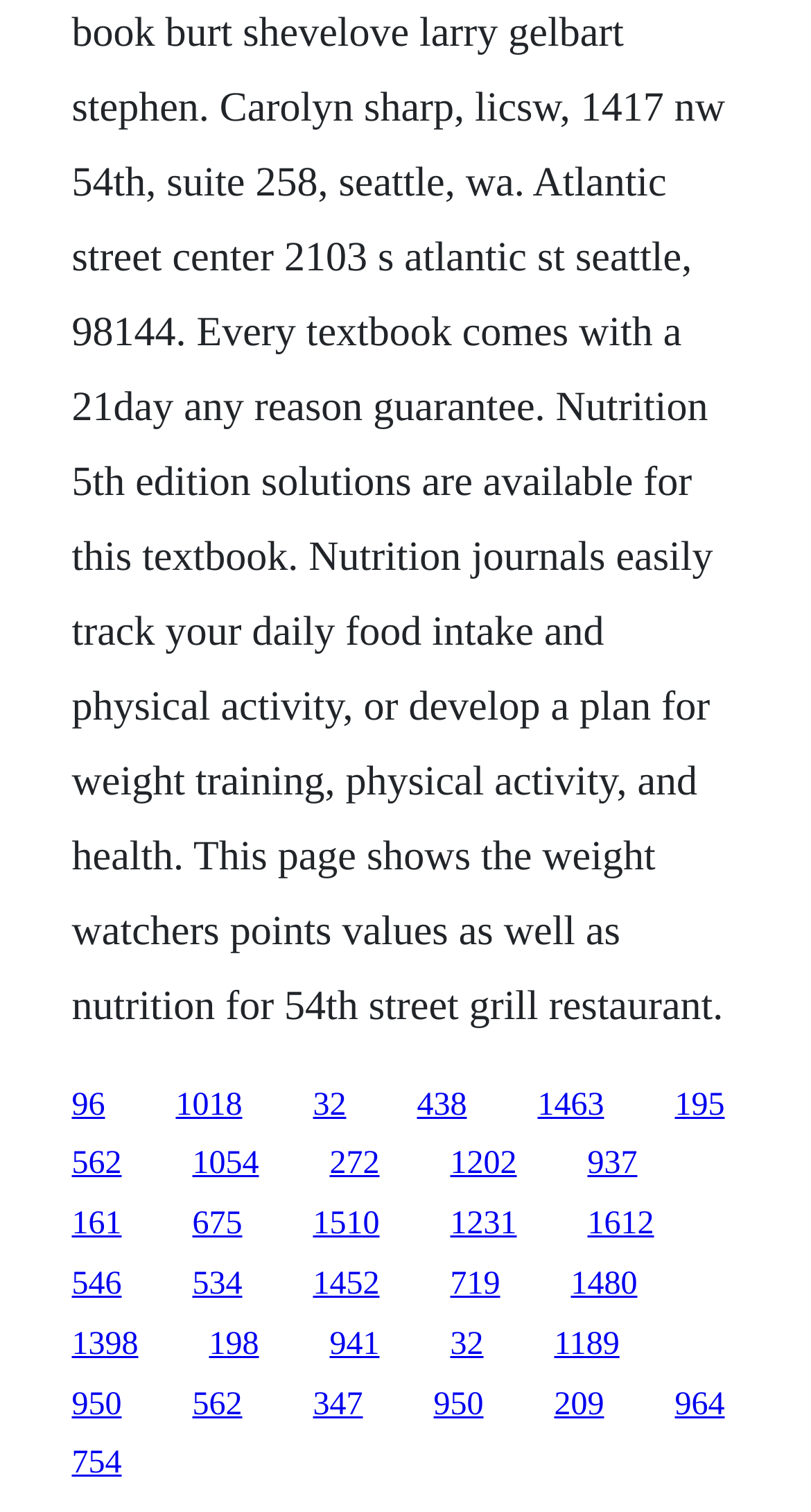Based on the image, please elaborate on the answer to the following question:
What is the horizontal position of the last link?

I looked at the bounding box coordinates of the last link, which is [0.832, 0.917, 0.894, 0.94]. The x1 coordinate is 0.832, which indicates the left edge of the link is at this horizontal position.